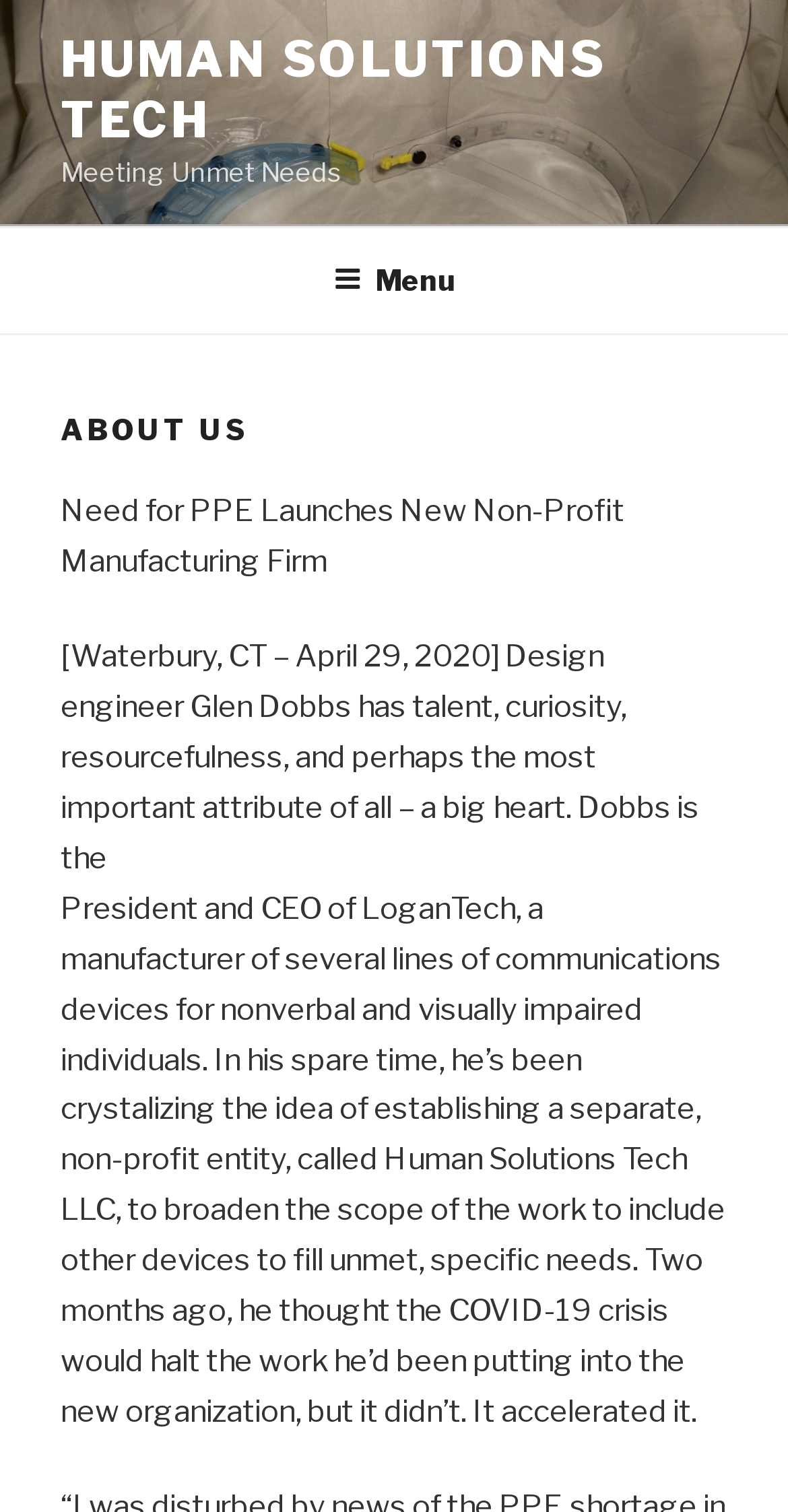What is the name of the company?
Using the image as a reference, answer the question with a short word or phrase.

Human Solutions Tech